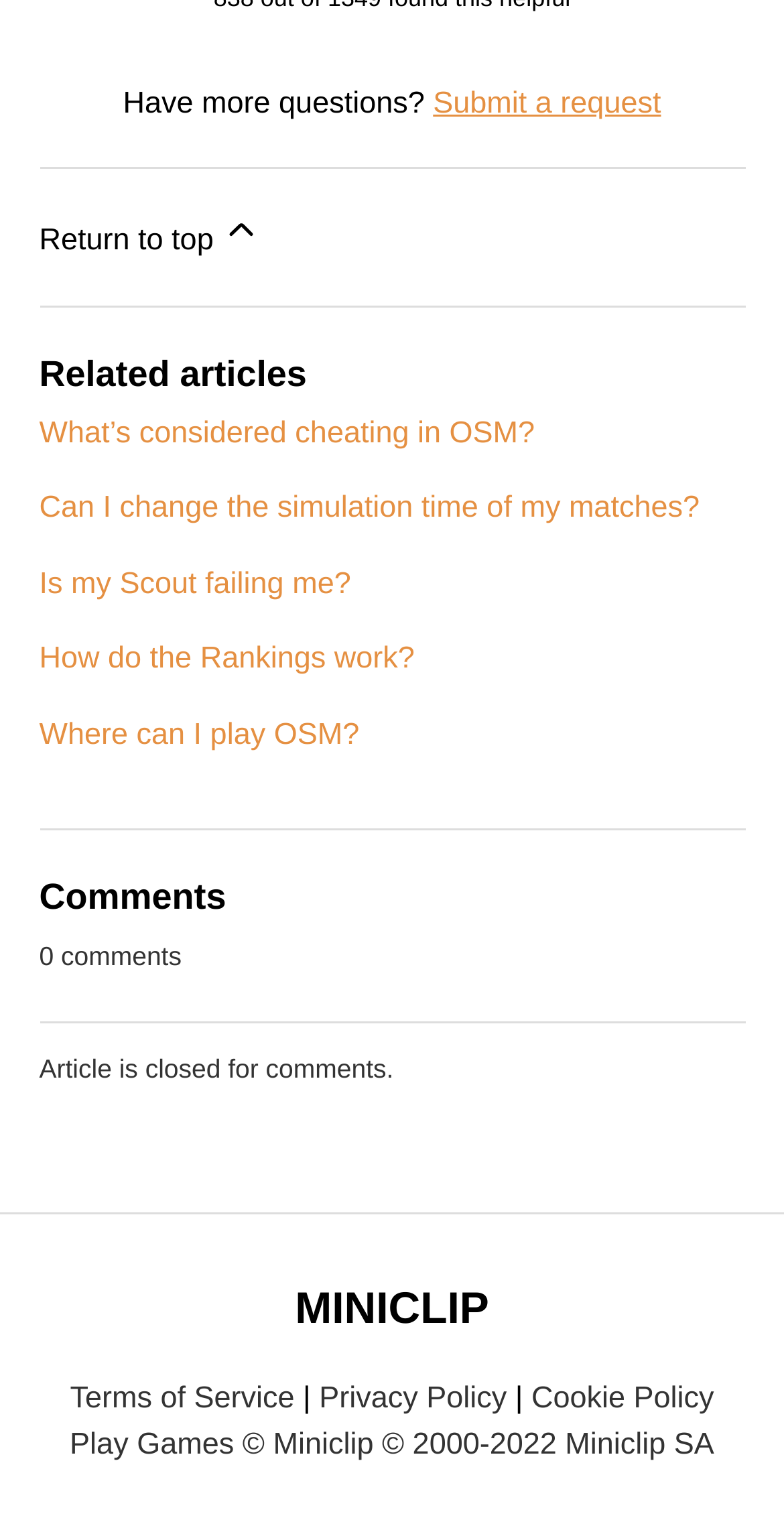Give a one-word or short phrase answer to the question: 
What type of policy is mentioned three times at the bottom of the page?

Policy